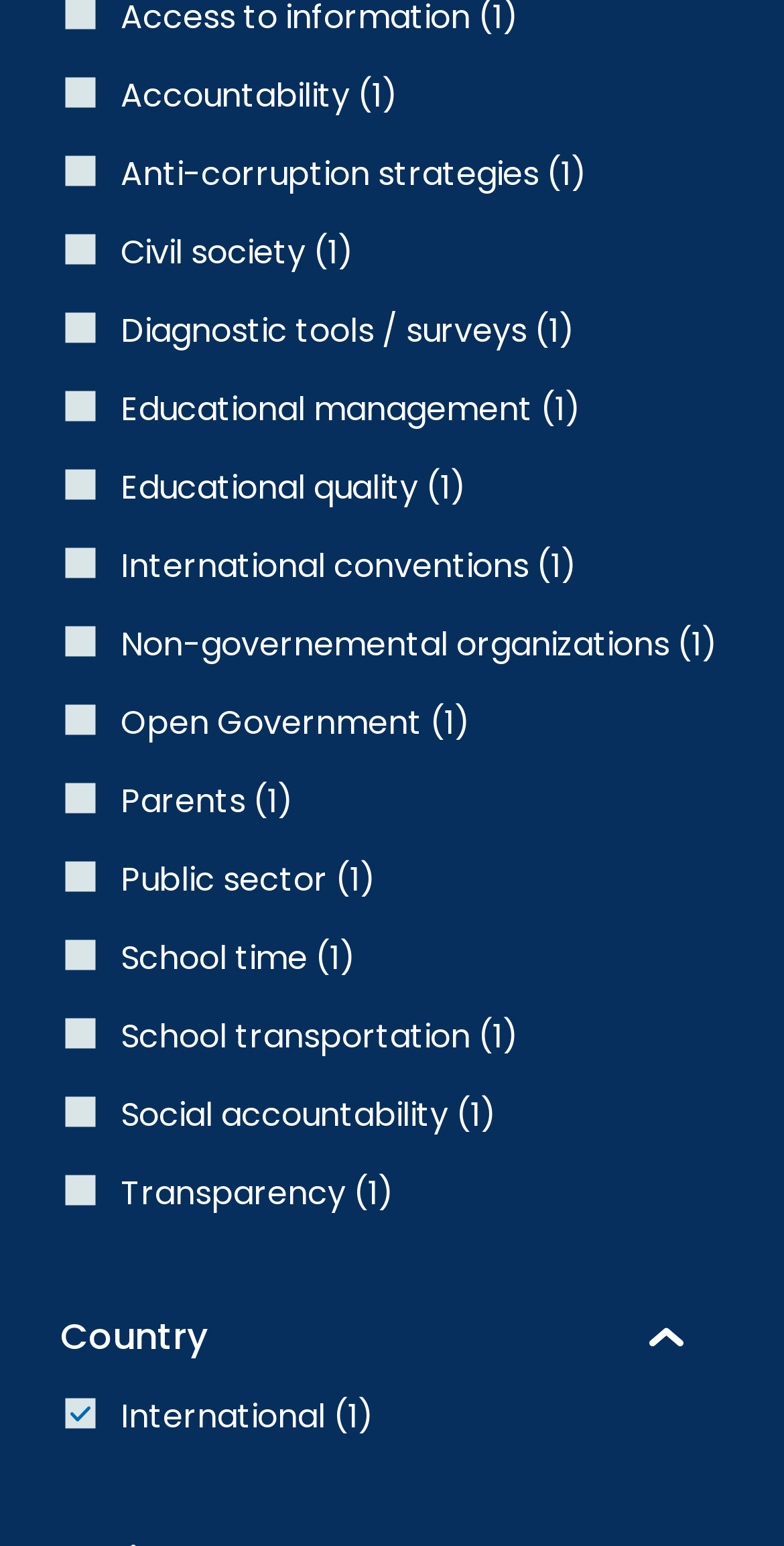Is the 'Country' button expanded?
Based on the image, give a one-word or short phrase answer.

Yes